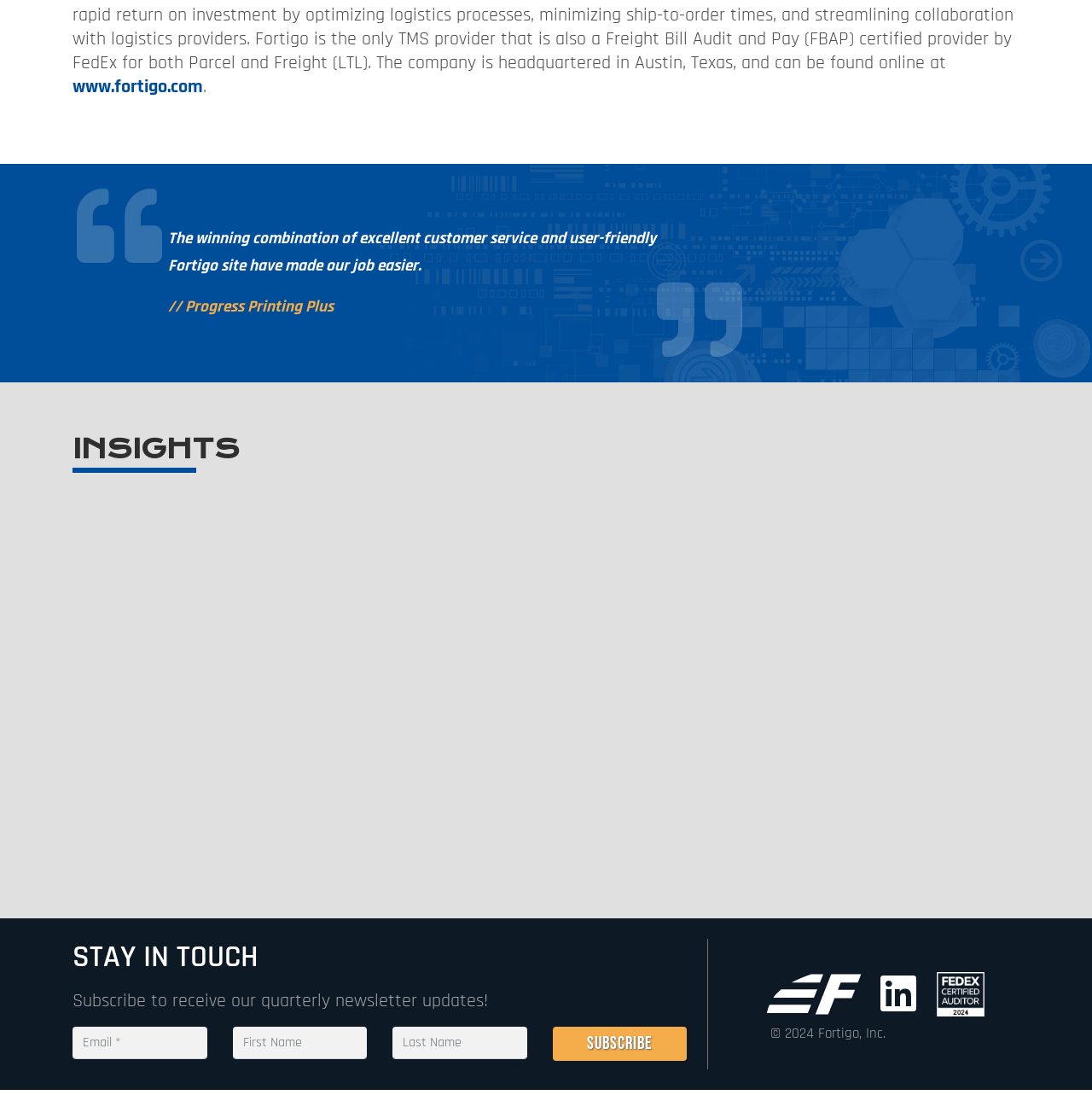Please locate the bounding box coordinates of the element's region that needs to be clicked to follow the instruction: "Subscribe to the quarterly newsletter". The bounding box coordinates should be provided as four float numbers between 0 and 1, i.e., [left, top, right, bottom].

[0.506, 0.938, 0.629, 0.969]